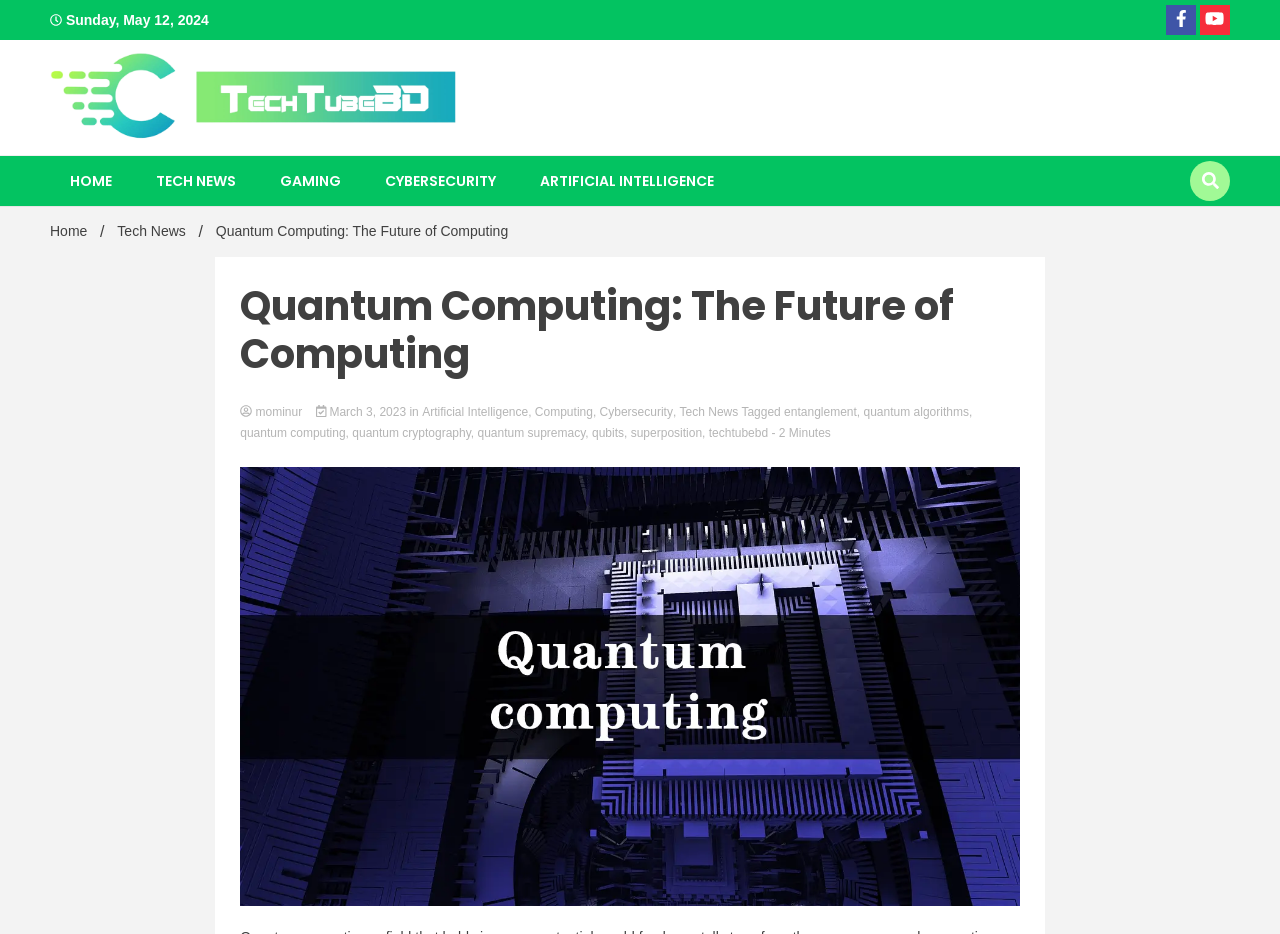From the element description: "@Barnes & Noble", extract the bounding box coordinates of the UI element. The coordinates should be expressed as four float numbers between 0 and 1, in the order [left, top, right, bottom].

None